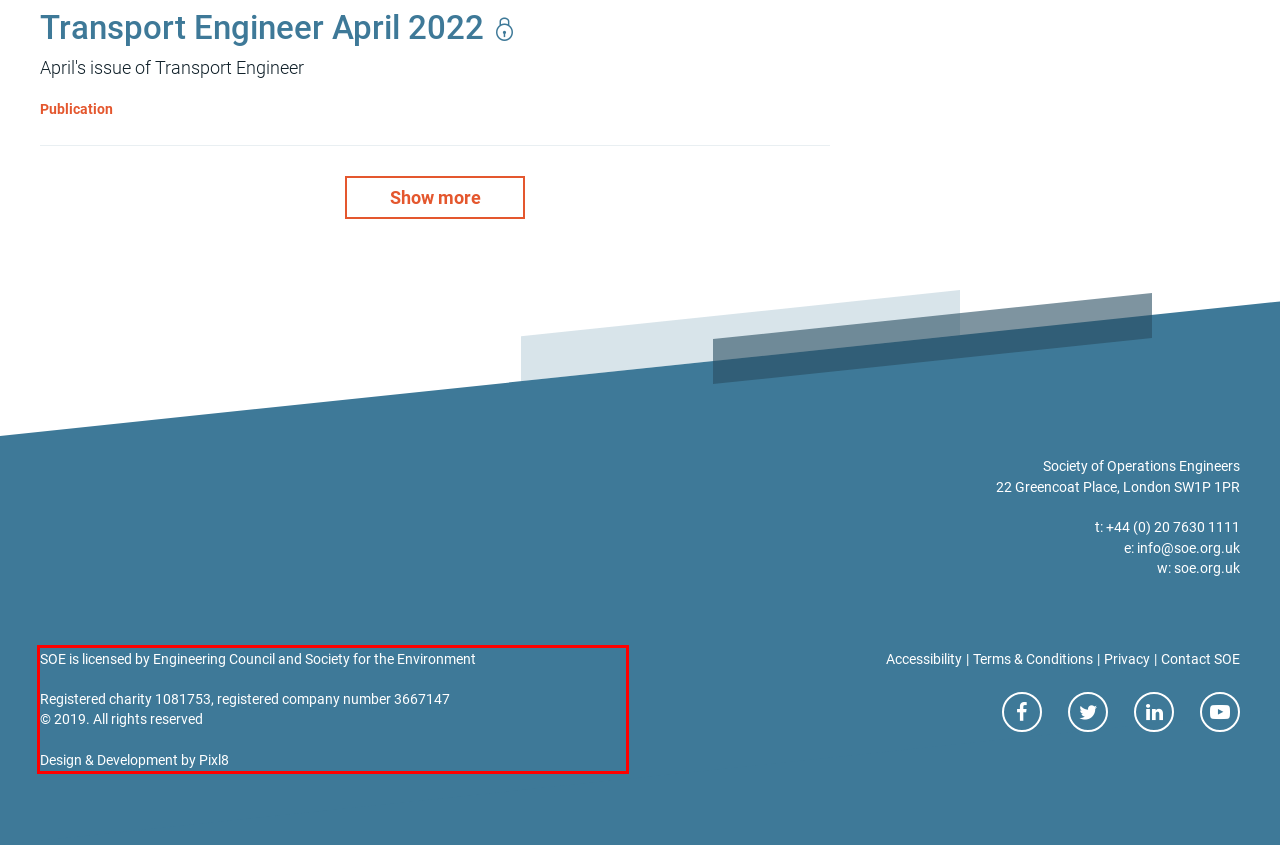Please use OCR to extract the text content from the red bounding box in the provided webpage screenshot.

SOE is licensed by Engineering Council and Society for the Environment Registered charity 1081753, registered company number 3667147 © 2019. All rights reserved Design & Development by Pixl8